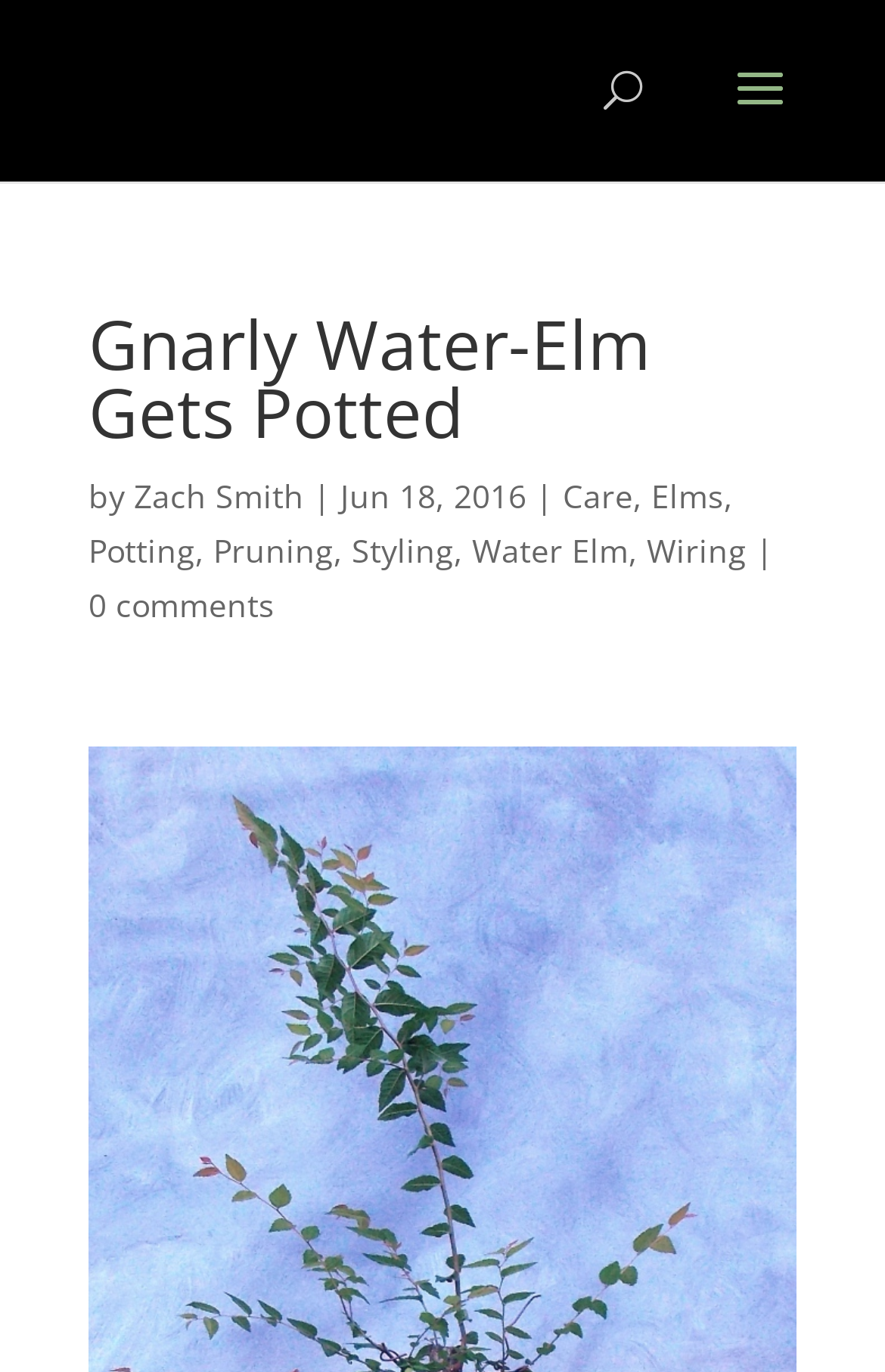Determine the bounding box coordinates for the element that should be clicked to follow this instruction: "read article by Zach Smith". The coordinates should be given as four float numbers between 0 and 1, in the format [left, top, right, bottom].

[0.151, 0.346, 0.344, 0.377]